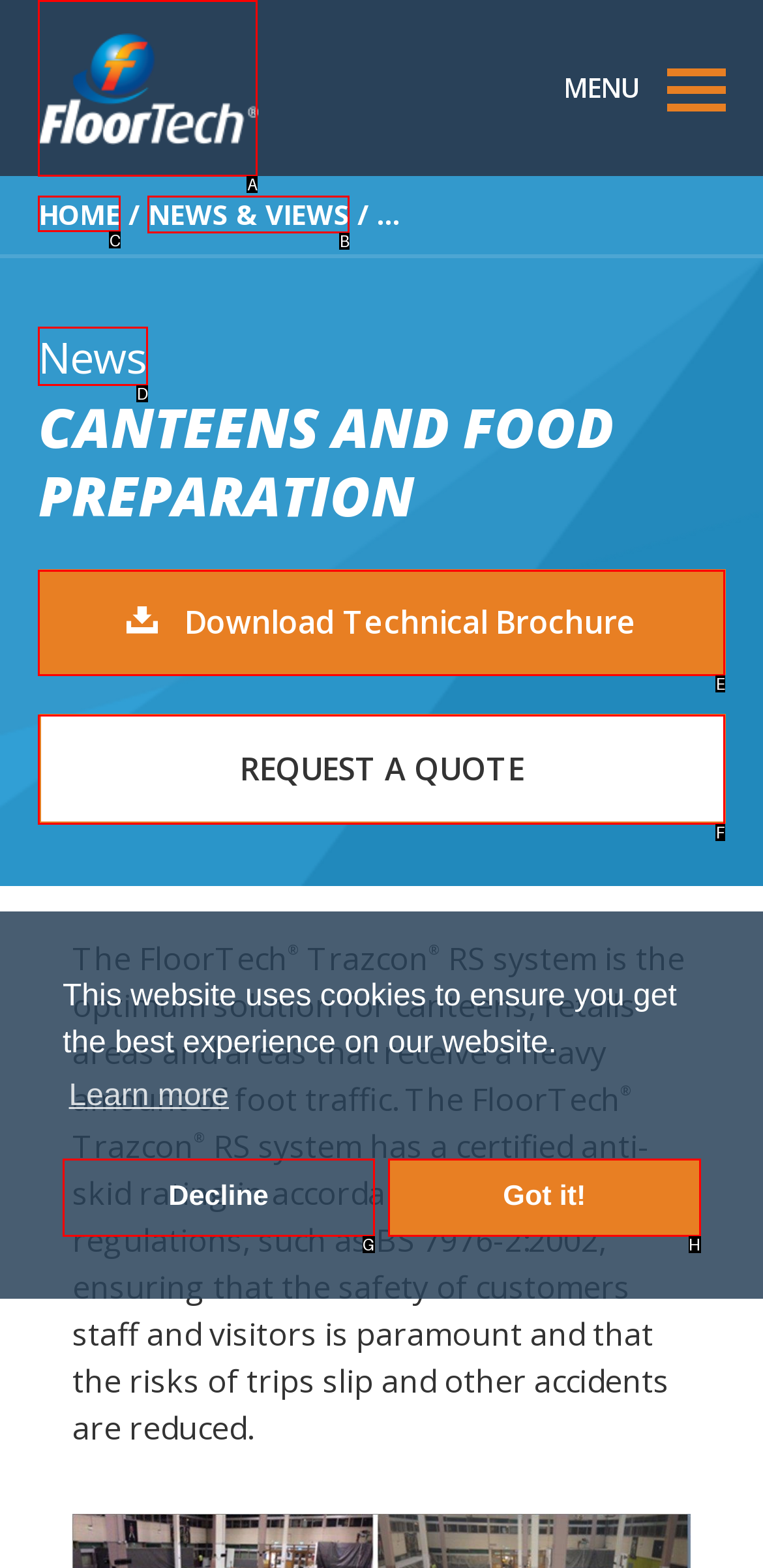Tell me the letter of the UI element to click in order to accomplish the following task: Click the HOME link
Answer with the letter of the chosen option from the given choices directly.

C